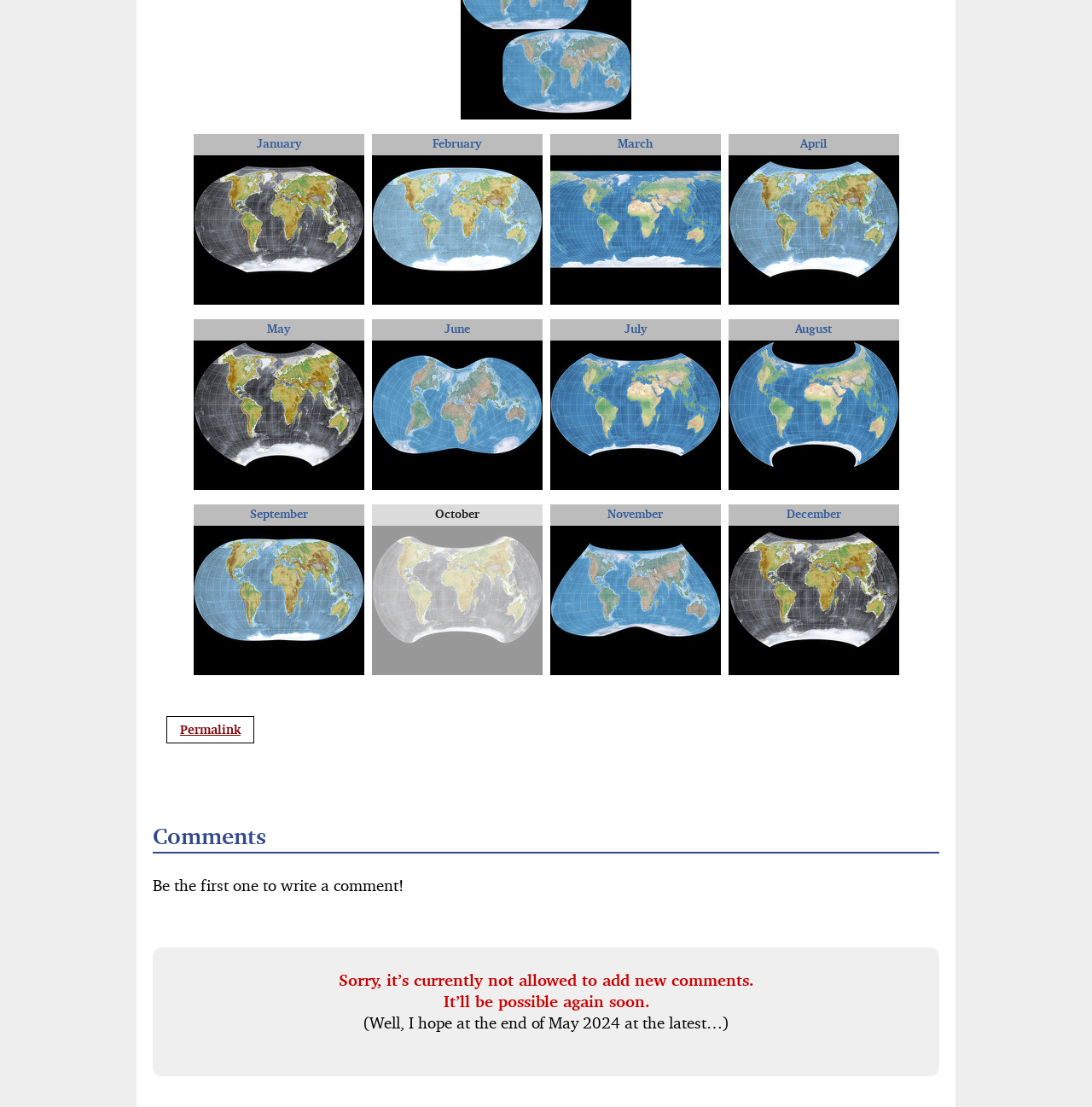Please determine the bounding box coordinates of the section I need to click to accomplish this instruction: "Click on Permalink".

[0.152, 0.647, 0.233, 0.672]